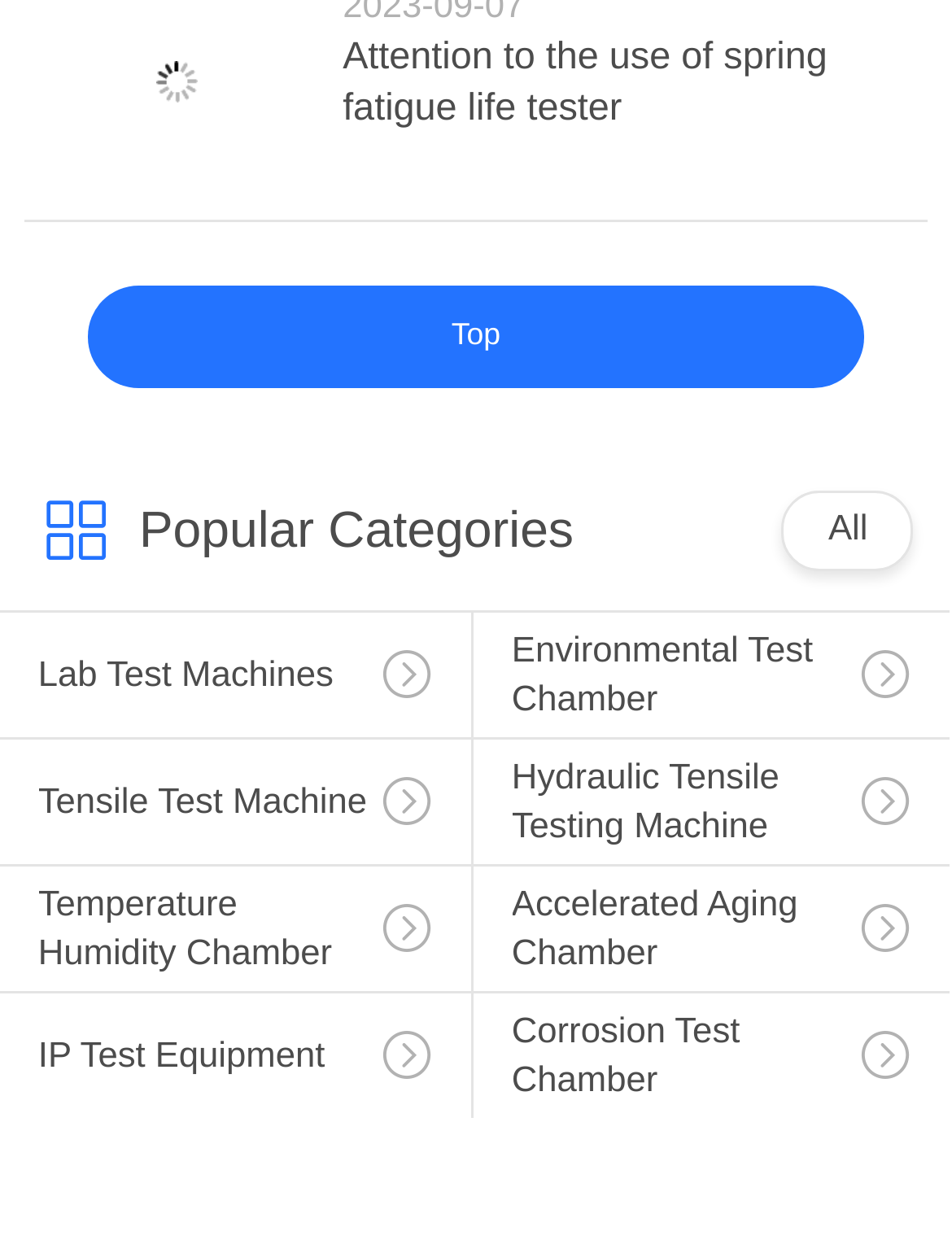Locate and provide the bounding box coordinates for the HTML element that matches this description: "Hydraulic Tensile Testing Machine".

[0.497, 0.597, 0.997, 0.742]